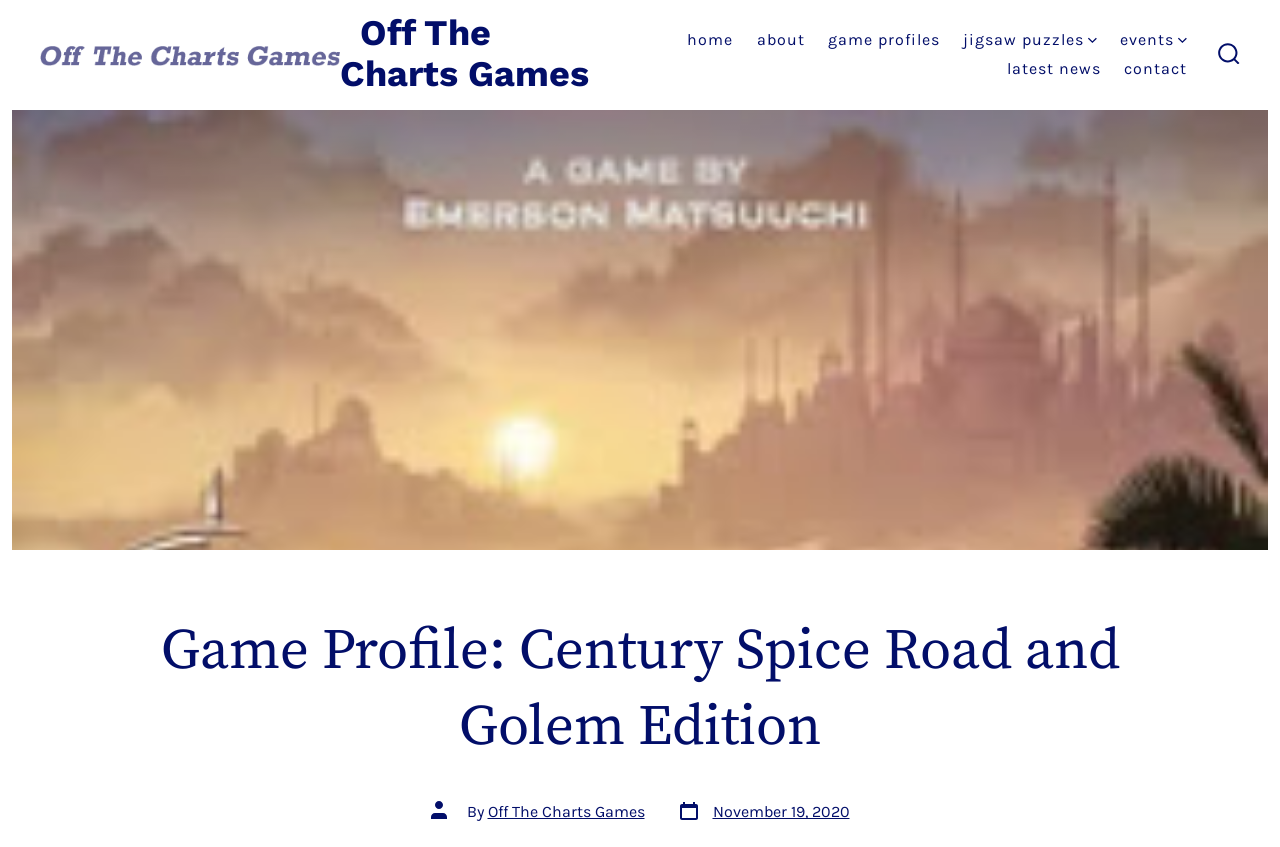What is the name of the game profile?
Identify the answer in the screenshot and reply with a single word or phrase.

Century Spice Road and Golem Edition